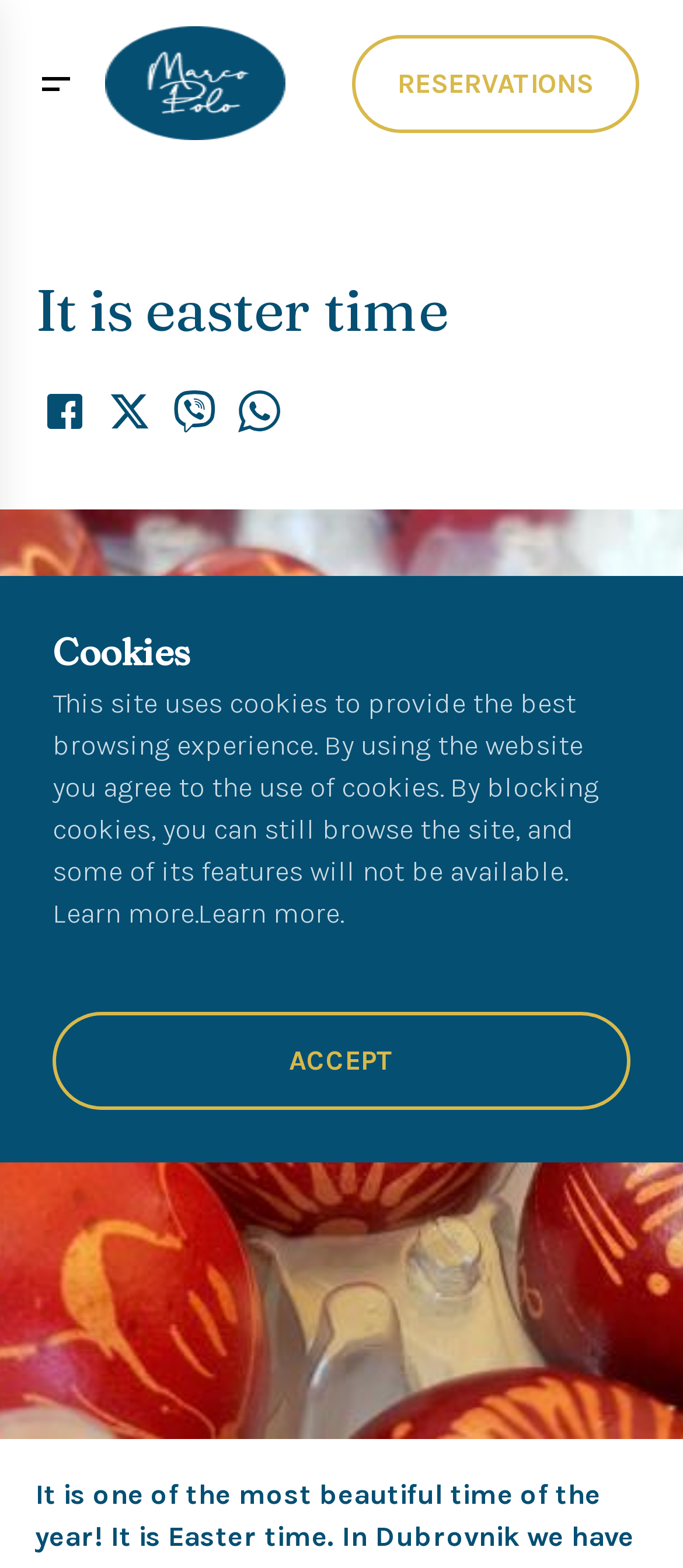Determine the bounding box coordinates in the format (top-left x, top-left y, bottom-right x, bottom-right y). Ensure all values are floating point numbers between 0 and 1. Identify the bounding box of the UI element described by: Reservations

[0.515, 0.022, 0.936, 0.084]